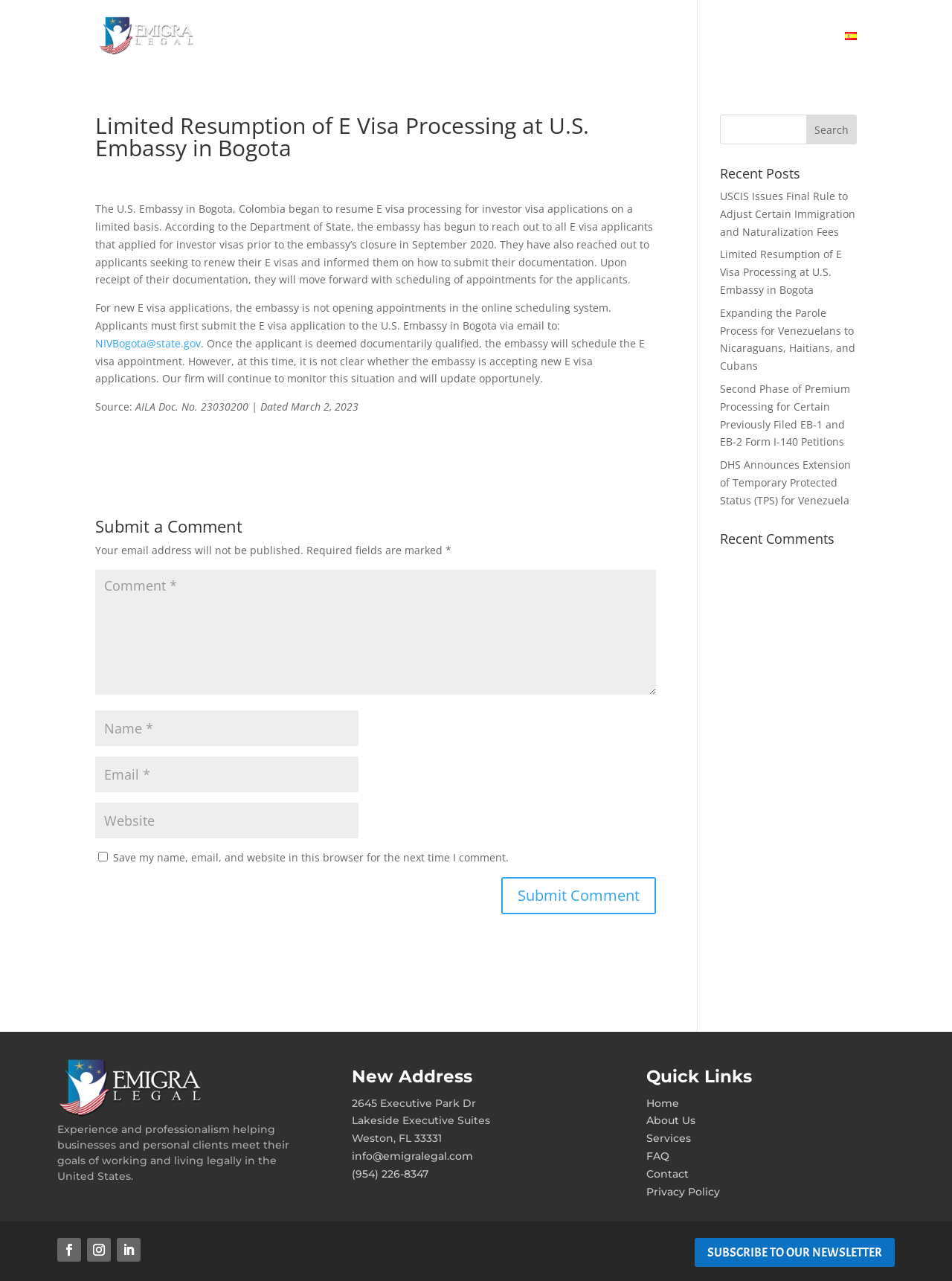Please find and provide the title of the webpage.

Limited Resumption of E Visa Processing at U.S. Embassy in Bogota